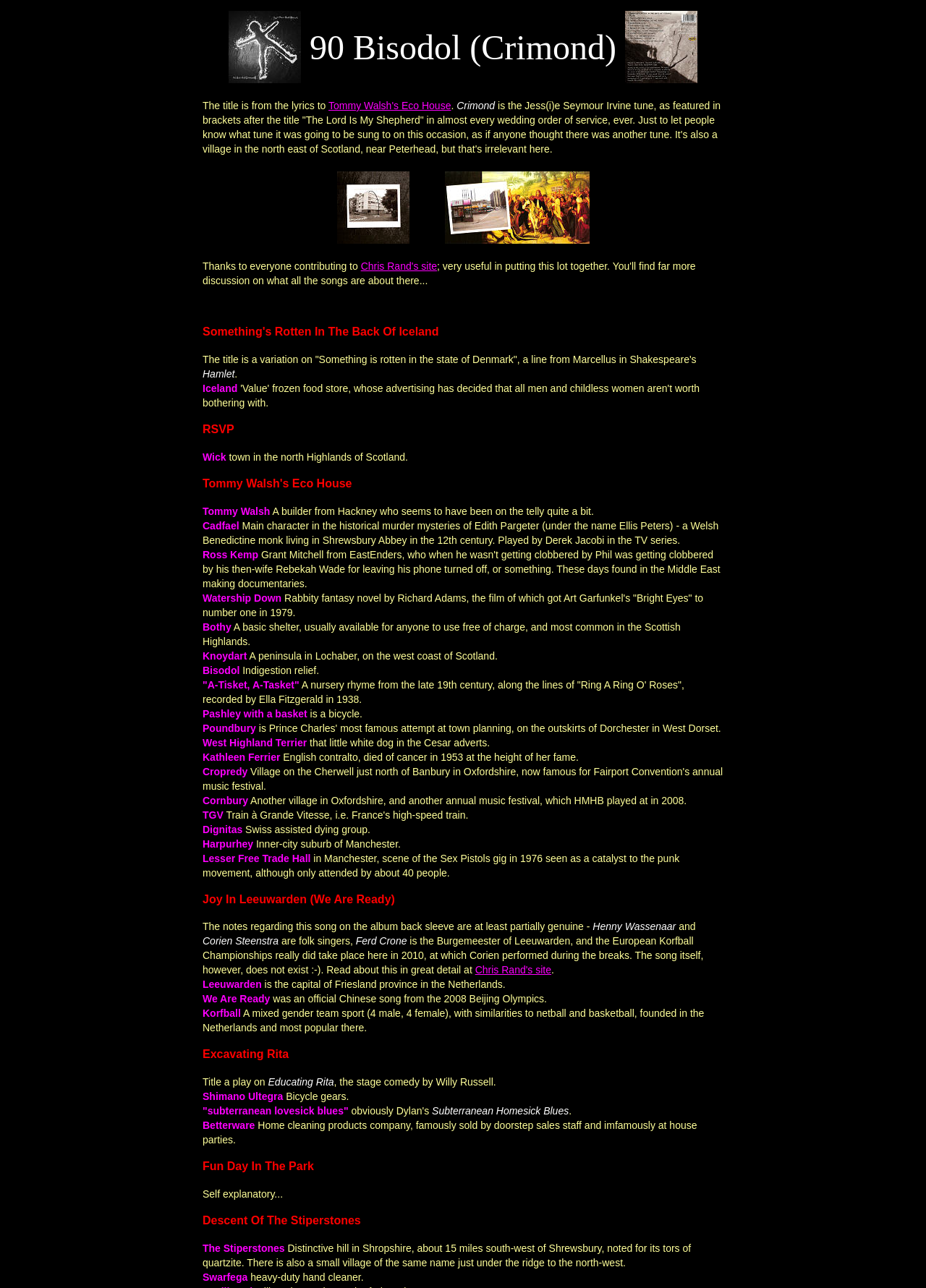What is the name of the bicycle with a basket?
Refer to the image and offer an in-depth and detailed answer to the question.

I found the answer by reading the static text element that mentions 'Pashley with a basket' as a bicycle.